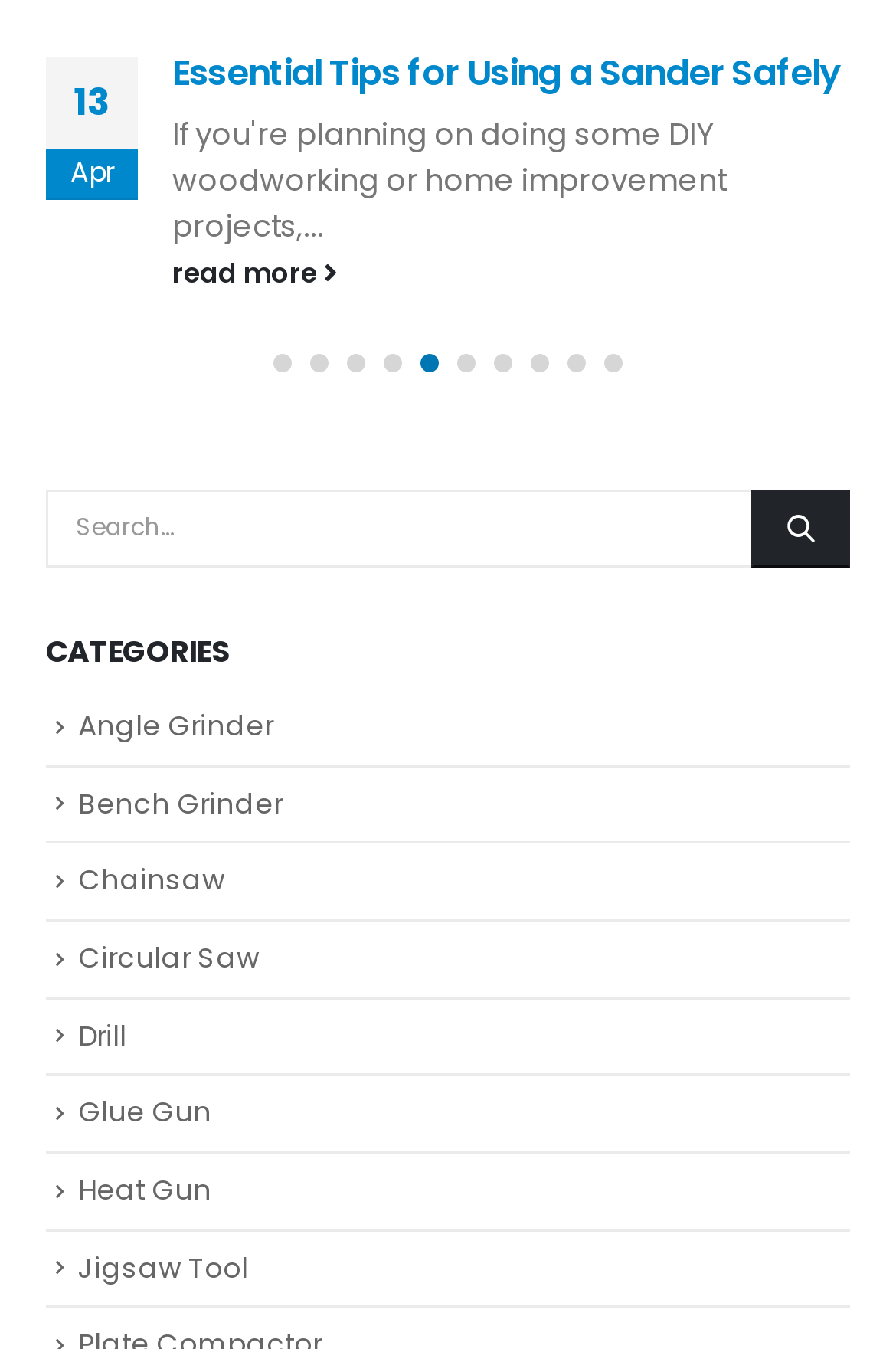Identify the bounding box coordinates for the element you need to click to achieve the following task: "go to Angle Grinder category". Provide the bounding box coordinates as four float numbers between 0 and 1, in the form [left, top, right, bottom].

[0.087, 0.523, 0.305, 0.552]